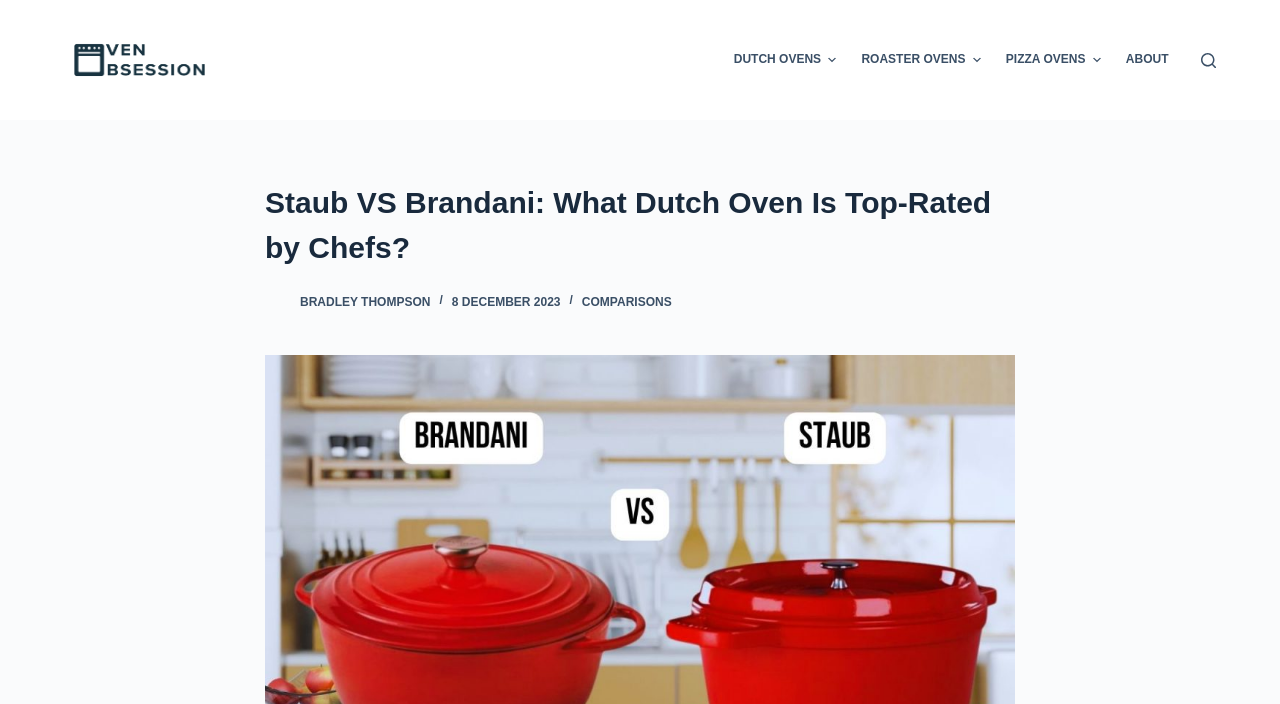Please respond to the question with a concise word or phrase:
How many menu items are in the header menu?

5